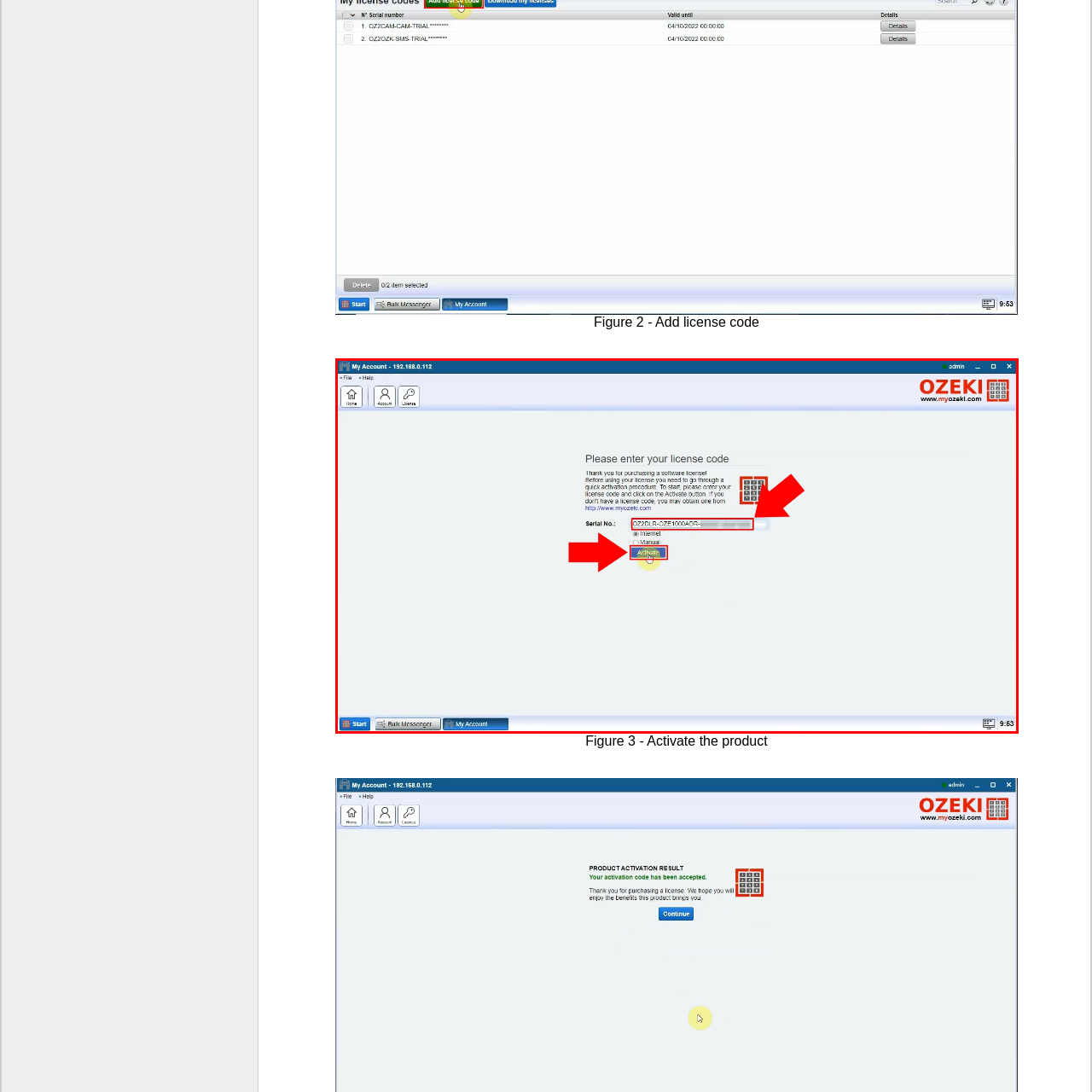What is the function of the arrows in the interface?
Focus on the content inside the red bounding box and offer a detailed explanation.

The arrows in the interface are visually directing users on where to interact within the interface, specifically pointing towards the 'Serial No:' field and the 'Activate' button, ensuring a smooth and user-friendly experience.